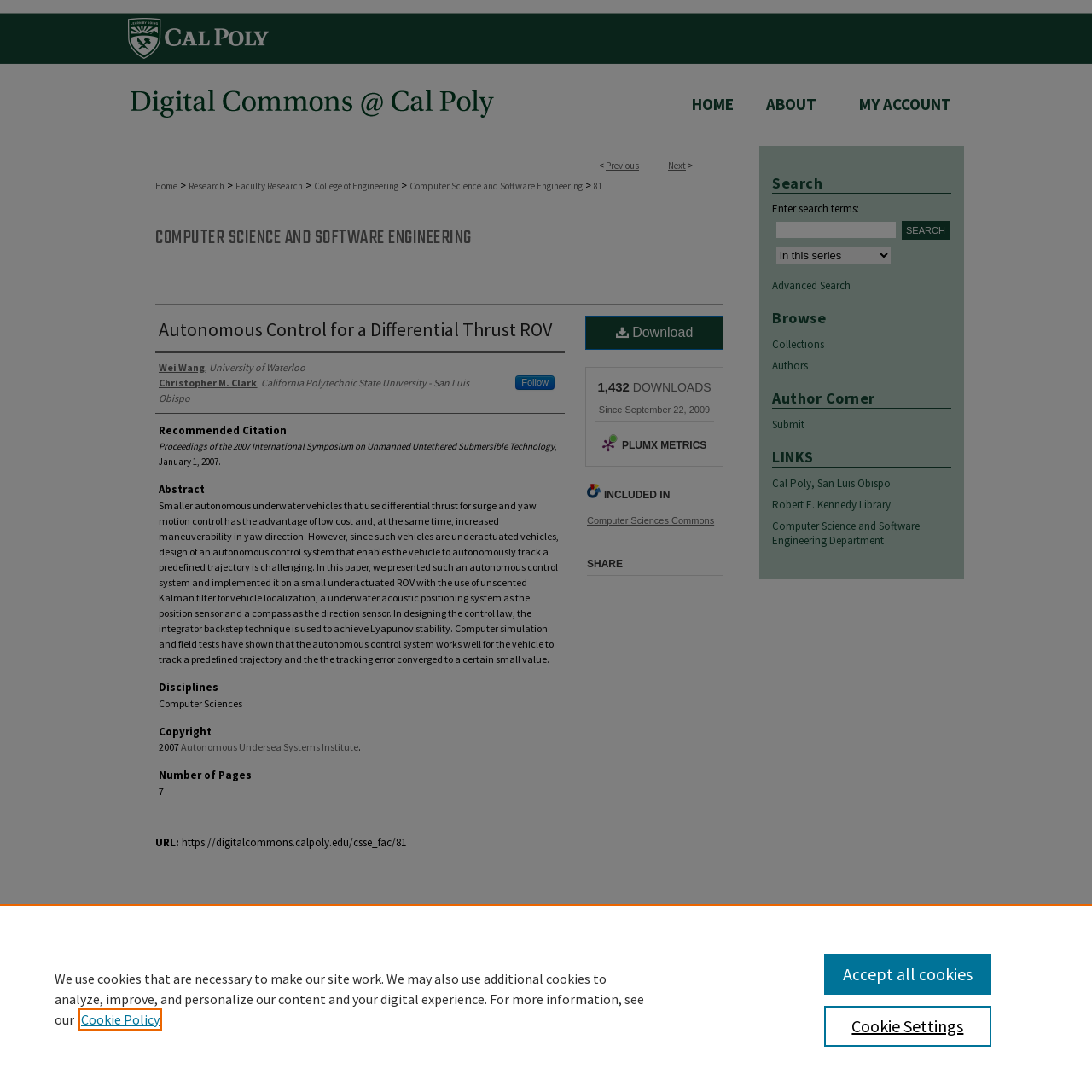Could you provide the bounding box coordinates for the portion of the screen to click to complete this instruction: "Search for something"?

[0.707, 0.202, 0.821, 0.218]